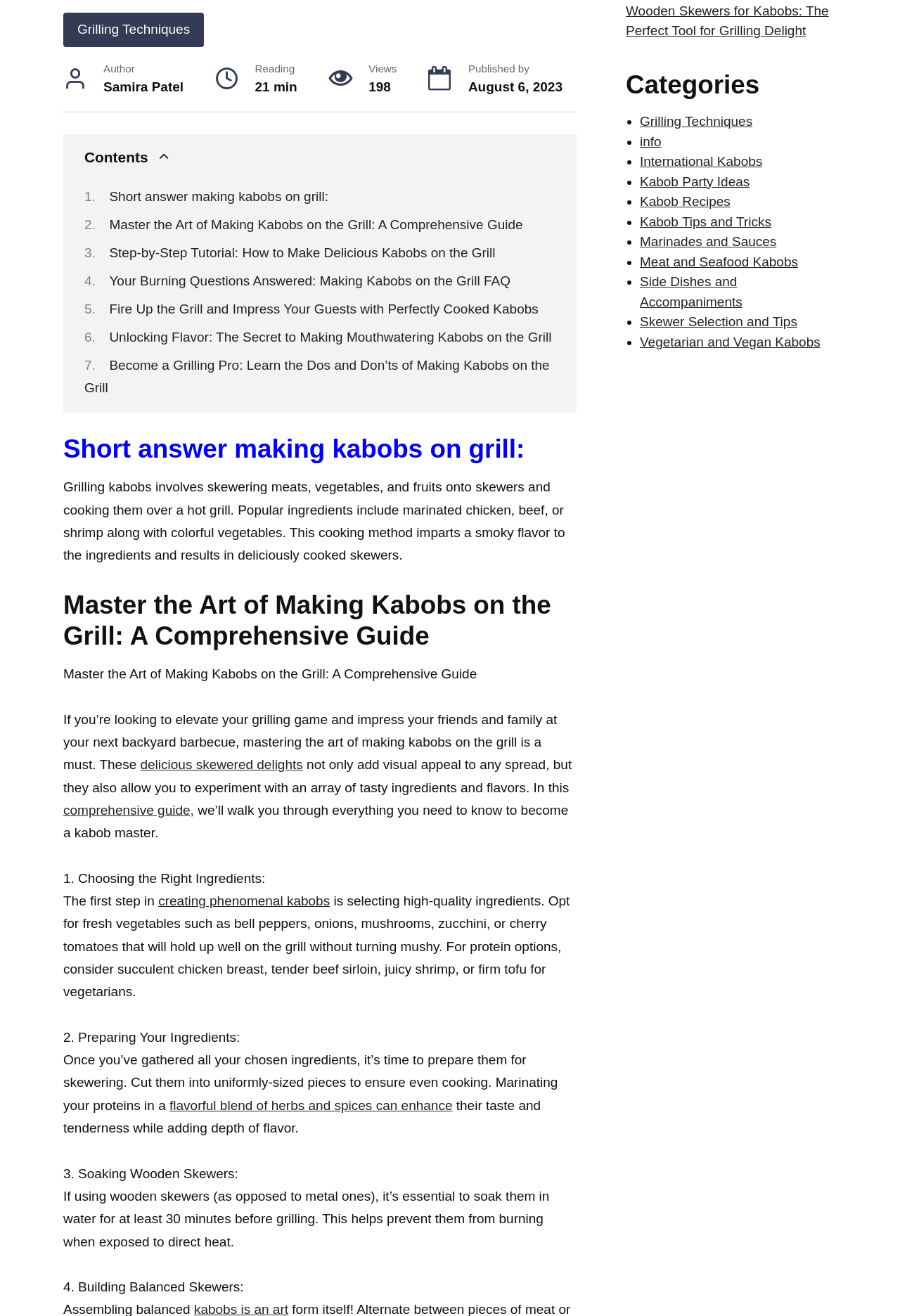Identify the bounding box coordinates for the UI element described as follows: "info". Ensure the coordinates are four float numbers between 0 and 1, formatted as [left, top, right, bottom].

[0.711, 0.102, 0.735, 0.113]